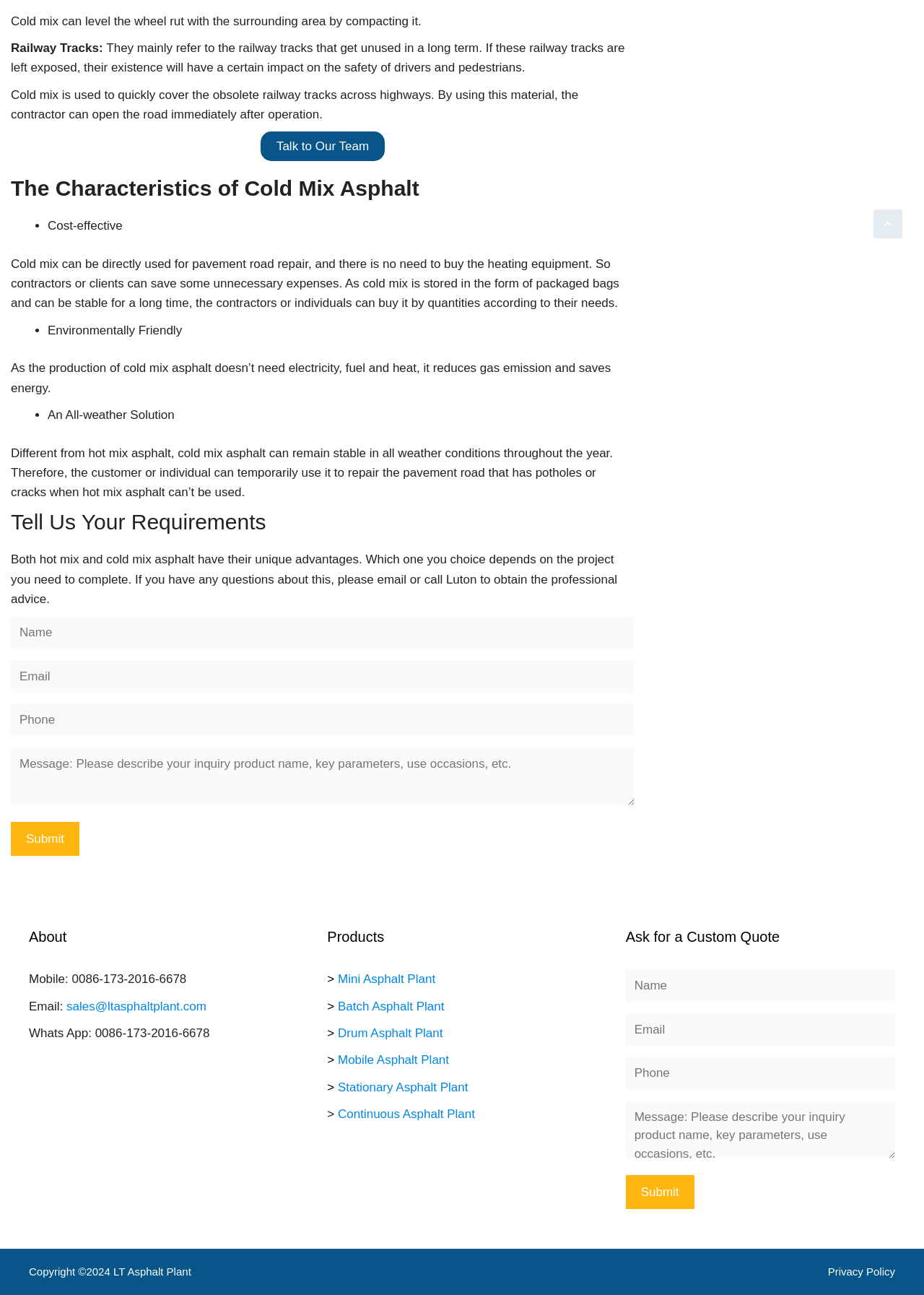What is the purpose of cold mix asphalt?
Please provide a comprehensive and detailed answer to the question.

According to the webpage, cold mix asphalt is used to quickly cover the obsolete railway tracks across highways, allowing the contractor to open the road immediately after operation.